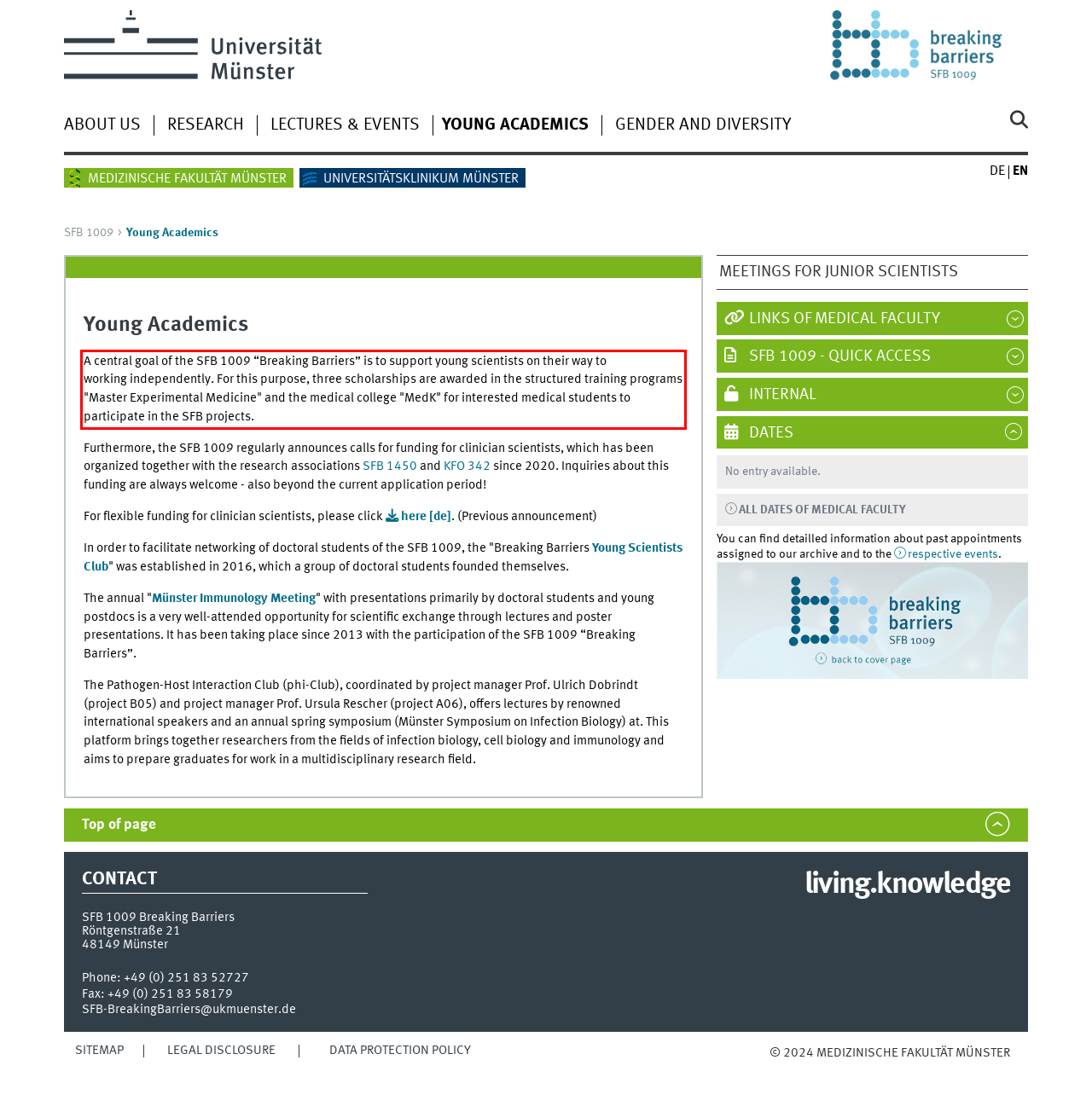You have a screenshot with a red rectangle around a UI element. Recognize and extract the text within this red bounding box using OCR.

A central goal of the SFB 1009 “Breaking Barriers” is to support young scientists on their way to working independently. For this purpose, three scholarships are awarded in the structured training programs "Master Experimental Medicine" and the medical college "MedK" for interested medical students to participate in the SFB projects.